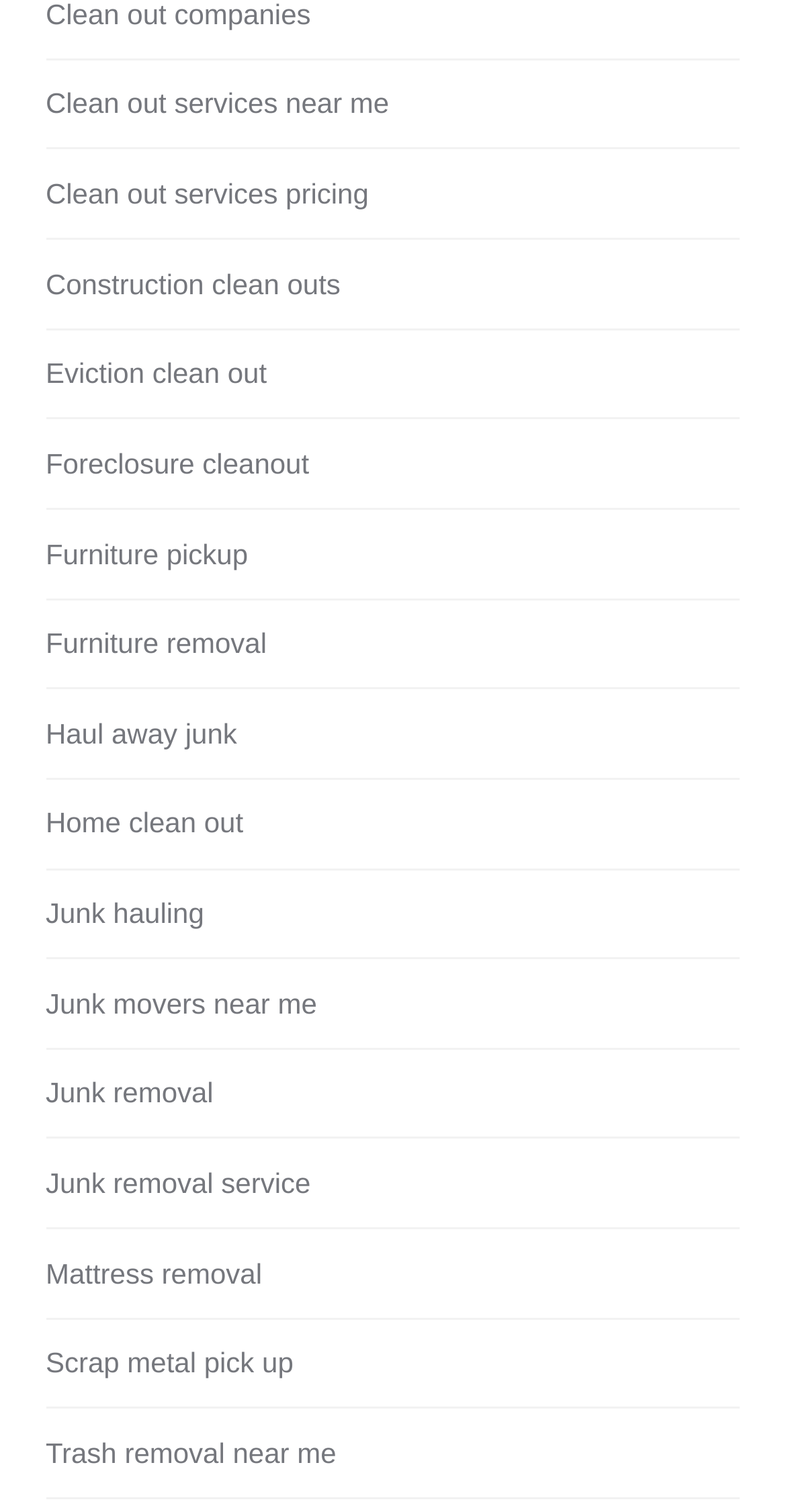How many types of clean out services are listed?
Provide a detailed answer to the question, using the image to inform your response.

I counted the number of links related to clean out services, which are 'Construction clean outs', 'Eviction clean out', 'Foreclosure cleanout', 'Home clean out', and 'Clean out services near me'. Therefore, there are 5 types of clean out services listed on the webpage.